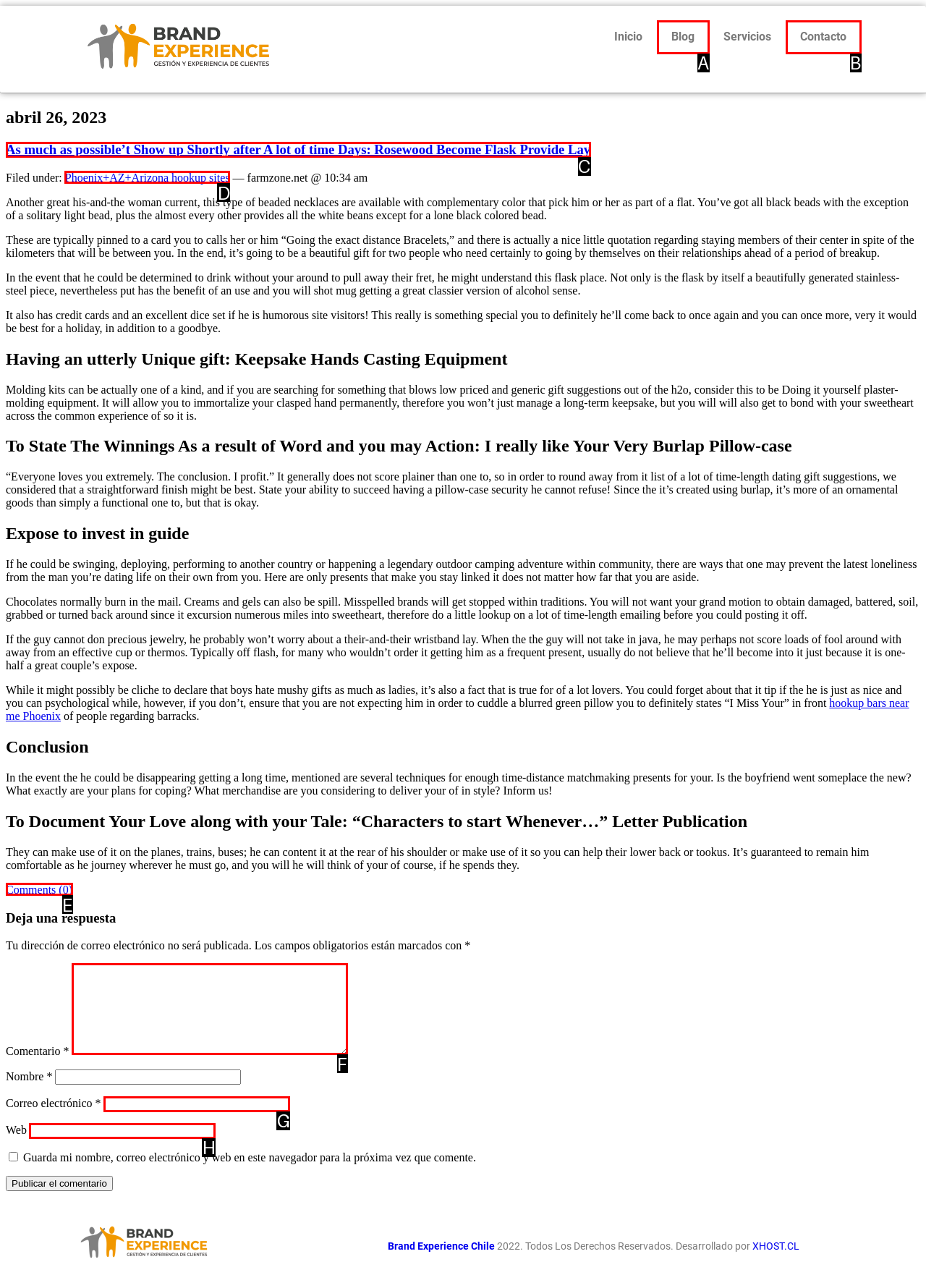Identify the correct letter of the UI element to click for this task: Enter a comment in the text box
Respond with the letter from the listed options.

F